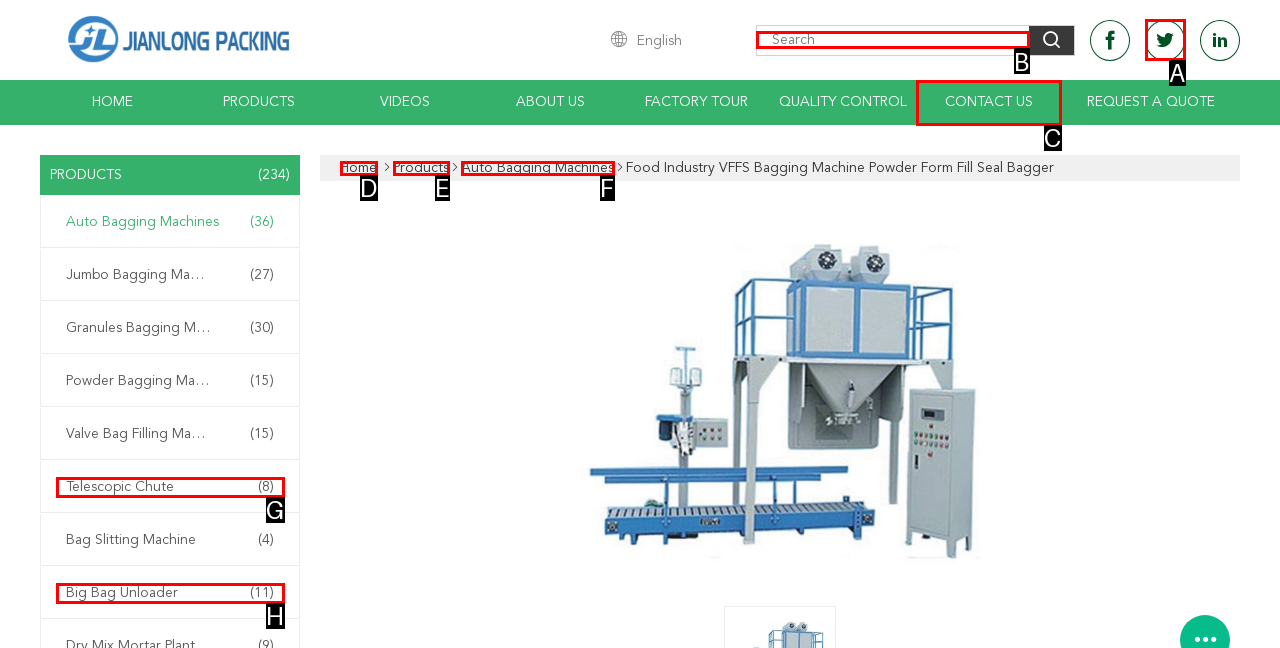Tell me which one HTML element I should click to complete this task: Search for products Answer with the option's letter from the given choices directly.

B